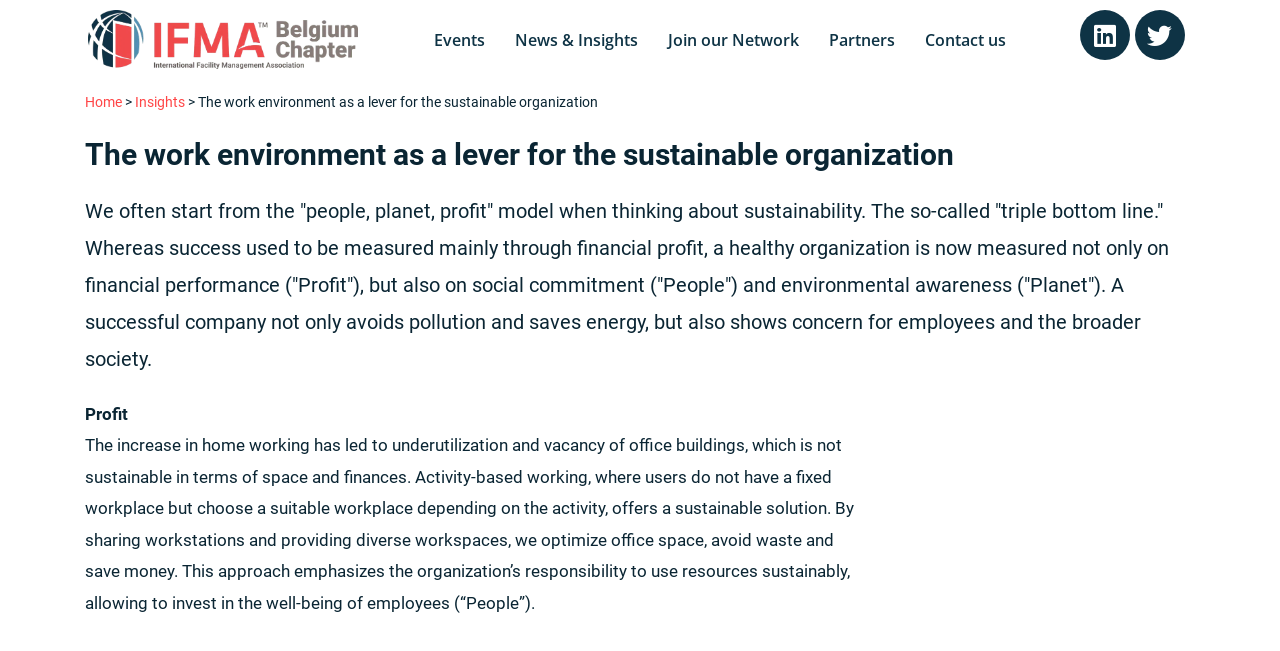Please determine the bounding box coordinates of the section I need to click to accomplish this instruction: "Click on the 'NullFresh' link".

None